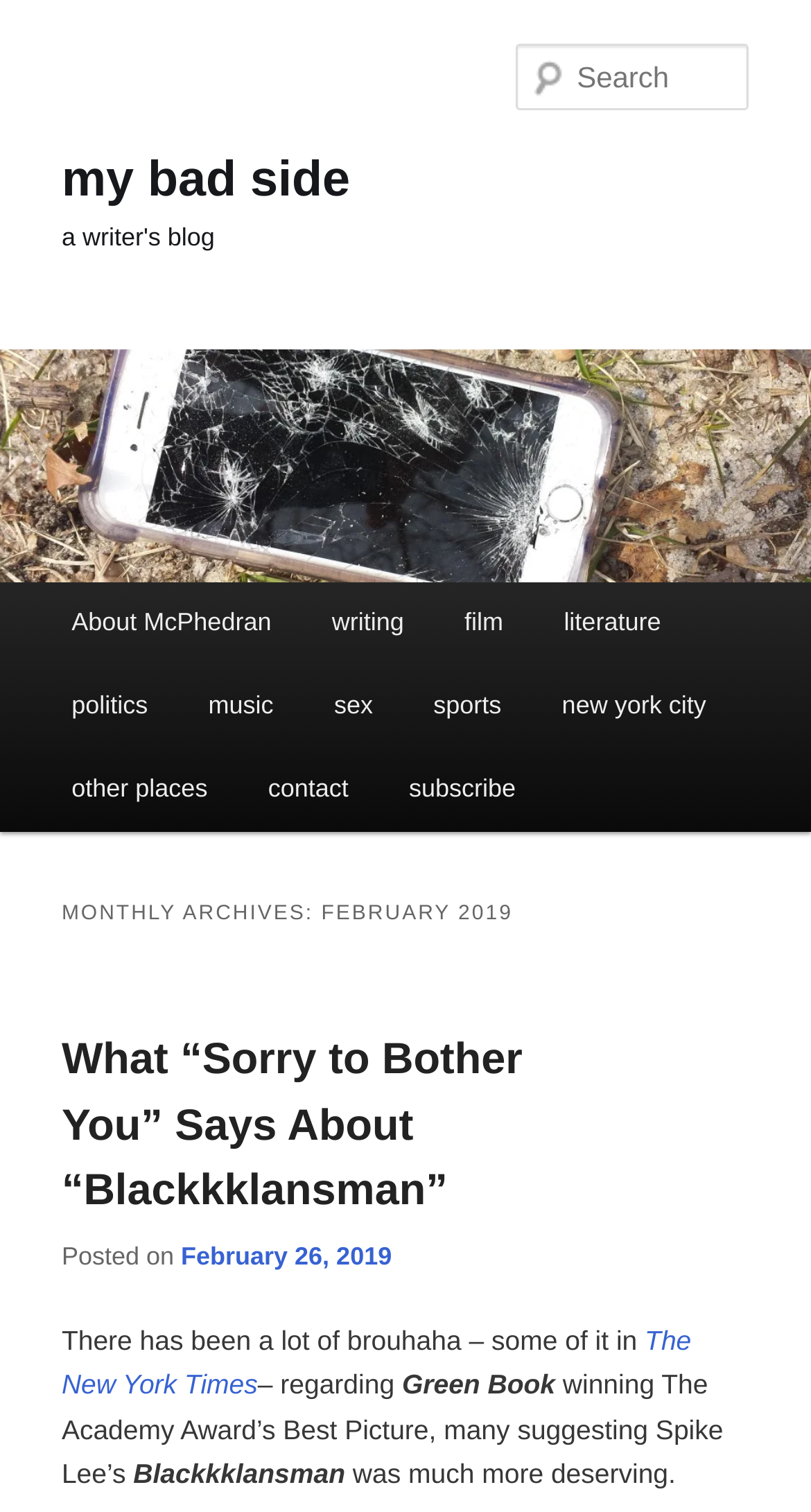Find the bounding box coordinates for the element that must be clicked to complete the instruction: "Go to About McPhedran page". The coordinates should be four float numbers between 0 and 1, indicated as [left, top, right, bottom].

[0.051, 0.386, 0.372, 0.441]